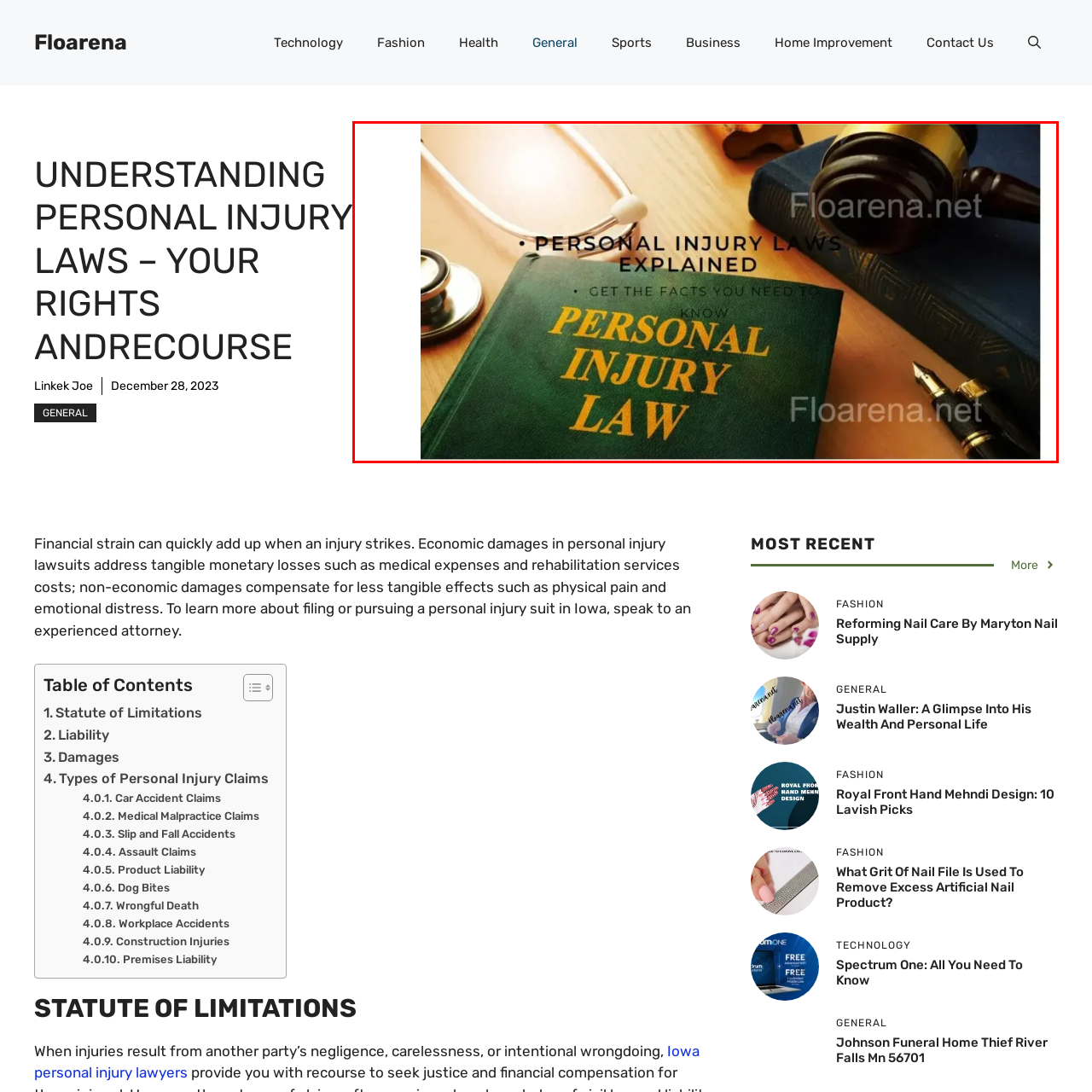Detail the scene within the red-bordered box in the image, including all relevant features and actions.

An engaging and informative image depicting the concept of personal injury laws. The rich green cover of a book titled "PERSONAL INJURY LAW" prominently occupies the foreground, symbolizing legal education. Surrounding it, a stethoscope drapes in a practical manner, hinting at the medical aspects often involved in personal injury cases. To the right, a gavel rests, representing judicial authority and the formal legal process. Overlayed text states, "PERSONAL INJURY LAWS EXPLAINED," guiding viewers toward understanding their rights and the necessary information they need to navigate personal injury claims. The visual composition effectively highlights the intersection of law and health, encouraging readers to delve deeper into the subject on Floarena.net.